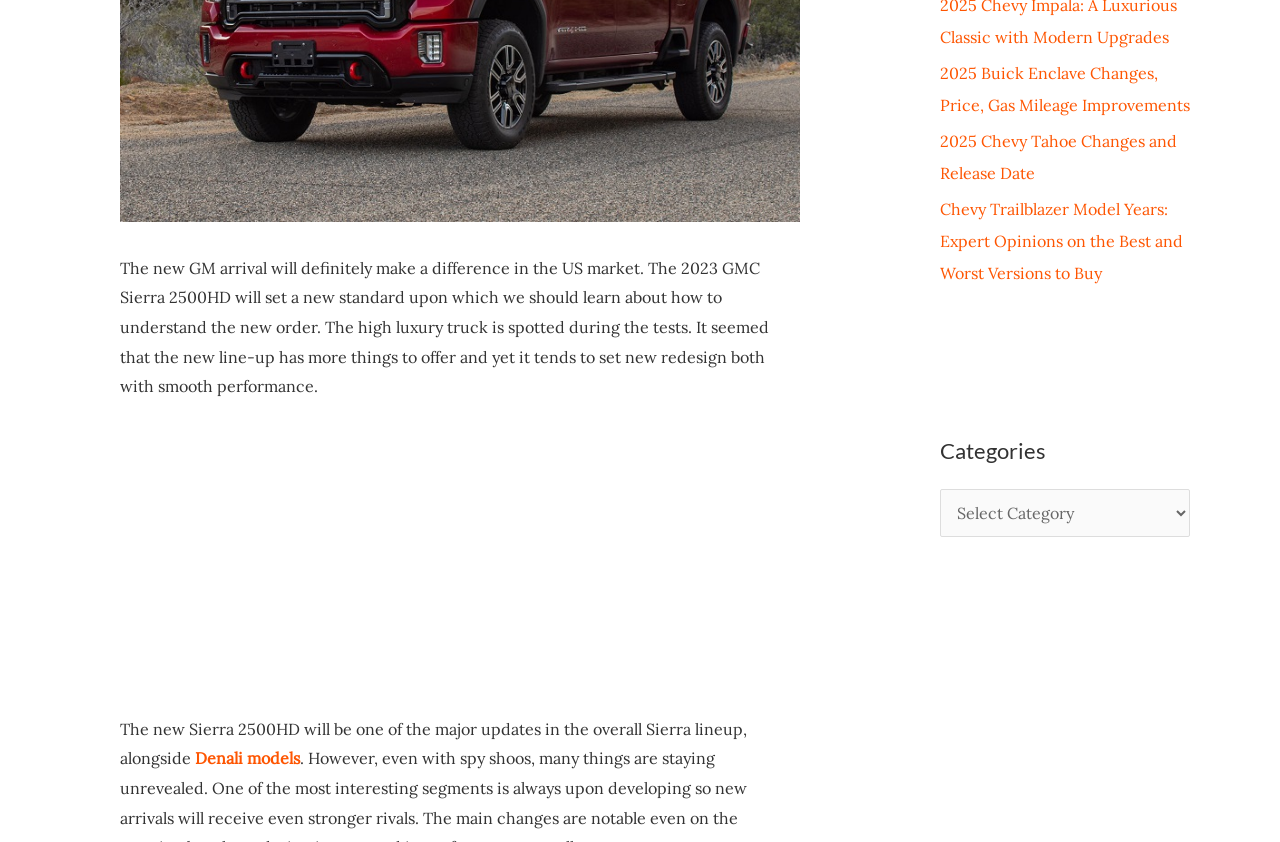Please determine the bounding box coordinates, formatted as (top-left x, top-left y, bottom-right x, bottom-right y), with all values as floating point numbers between 0 and 1. Identify the bounding box of the region described as: aria-label="Advertisement" name="aswift_1" title="Advertisement"

[0.094, 0.508, 0.625, 0.84]